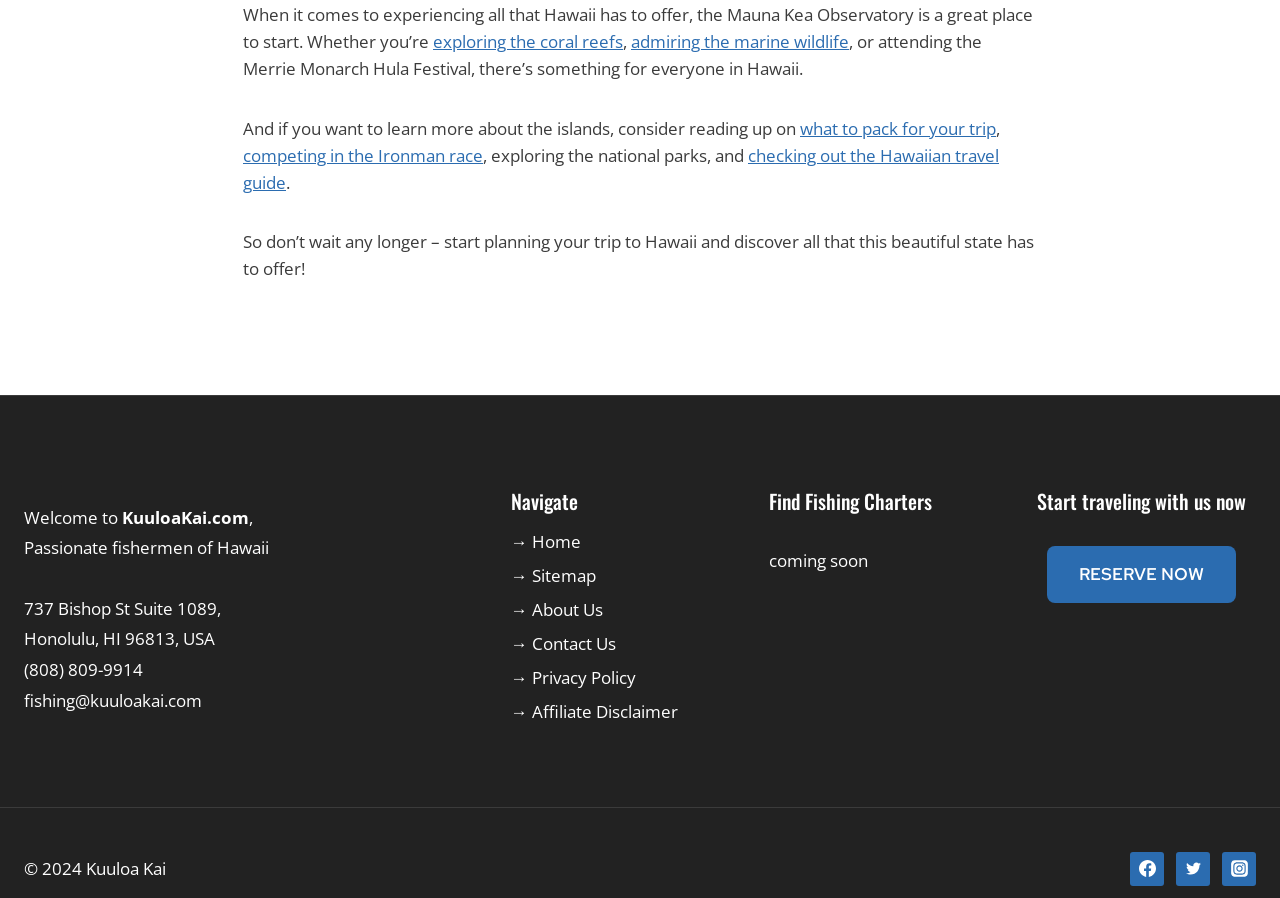Refer to the element description competing in the Ironman race and identify the corresponding bounding box in the screenshot. Format the coordinates as (top-left x, top-left y, bottom-right x, bottom-right y) with values in the range of 0 to 1.

[0.19, 0.16, 0.377, 0.186]